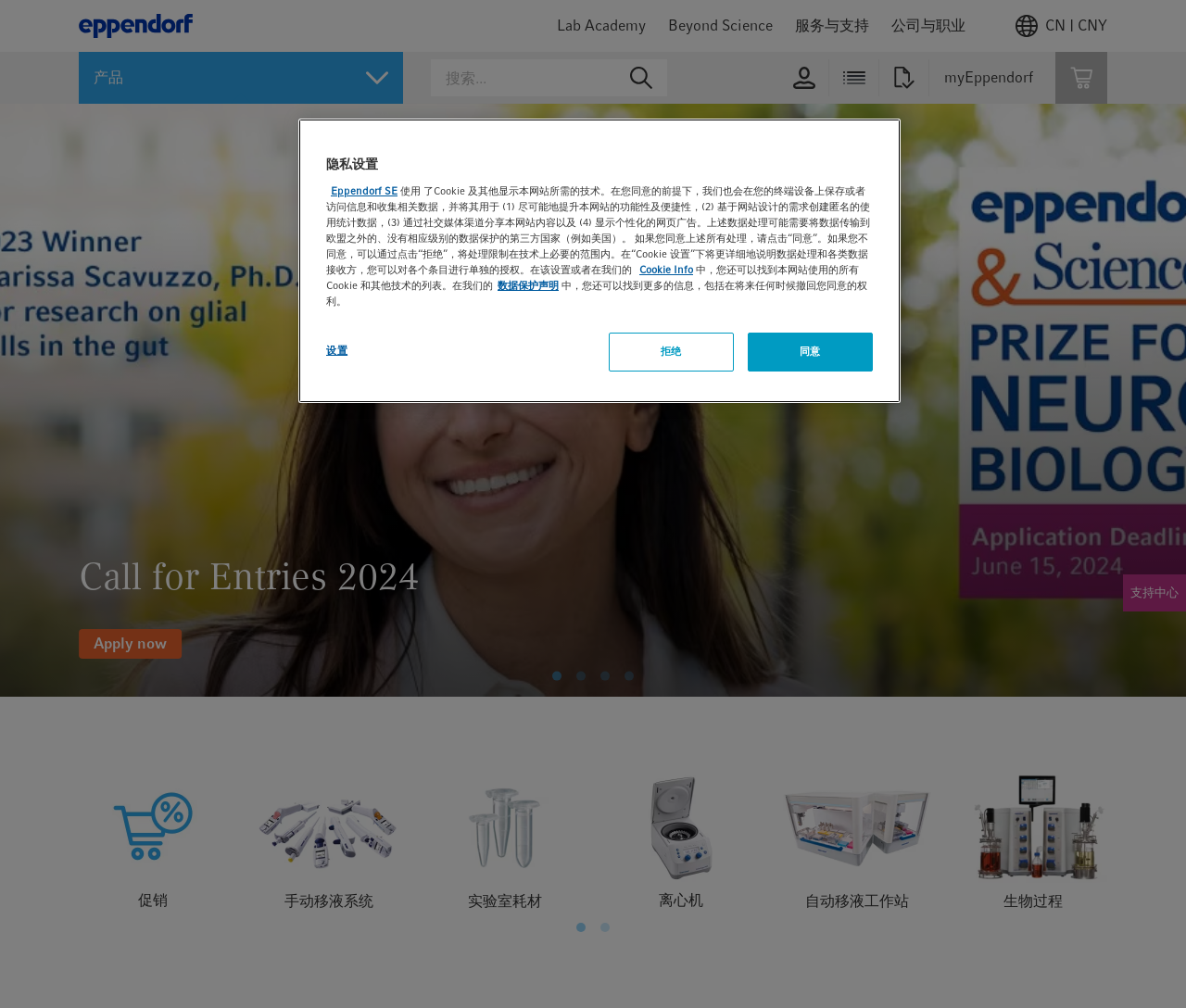Offer a detailed explanation of the webpage layout and contents.

This webpage is about Eppendorf, a leading life science company that focuses on developing and selling laboratory instruments, consumables, and services. 

At the top of the page, there is a header section with several links, including "Lab Academy", "Beyond Science", "服务与支持" (Service and Support), and "公司与职业" (Company and Career). There is also a search box and a button labeled "产品" (Products) with an image next to it. 

Below the header section, there is a promotional section with several links to different product categories, including "促销" (Promotion), "手动移液系统" (Manual Liquid Handling System), "实验室耗材" (Laboratory Consumables), "离心机" (Centrifuge), "自动移液工作站" (Automated Liquid Handling Workstation), and "生物过程" (Bioprocess). Each link has an image and a heading associated with it. 

At the bottom of the page, there is a pagination section with several page dots and a "Next" button. 

On the right side of the page, there is a "支持中心" (Support Center) section with a list of page dots. 

Additionally, there is a cookie banner at the bottom of the page with a heading "隐私设置" (Privacy Settings) and several links, including "Eppendorf SE", "Cookie Info", and "数据保护声明" (Data Protection Declaration). The banner also has two buttons, "同意" (Agree) and "拒绝" (Reject), and a "设置" (Settings) button.